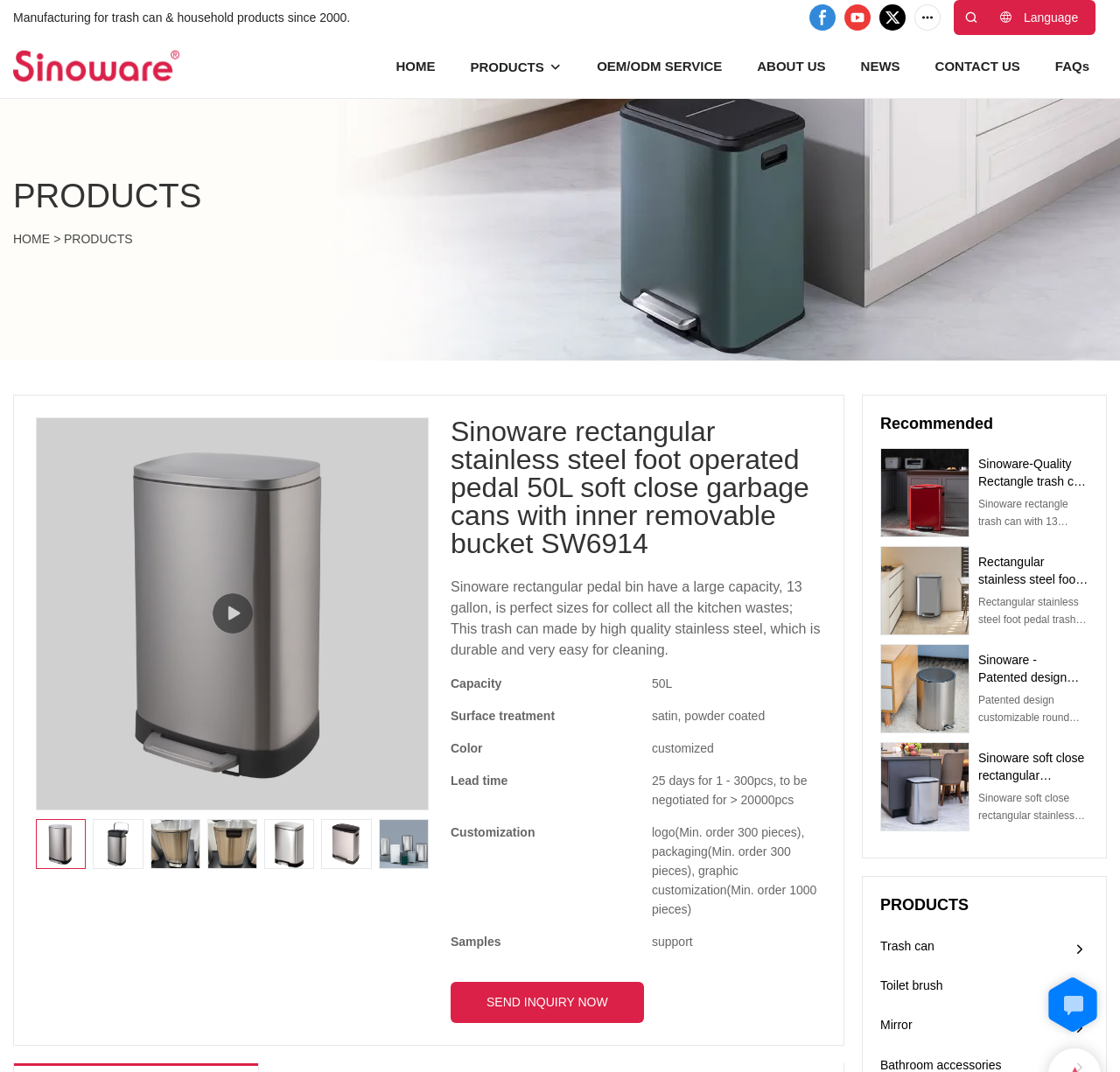Locate the bounding box coordinates of the clickable area needed to fulfill the instruction: "Learn more about 'OEM/ODM SERVICE'".

[0.533, 0.051, 0.645, 0.072]